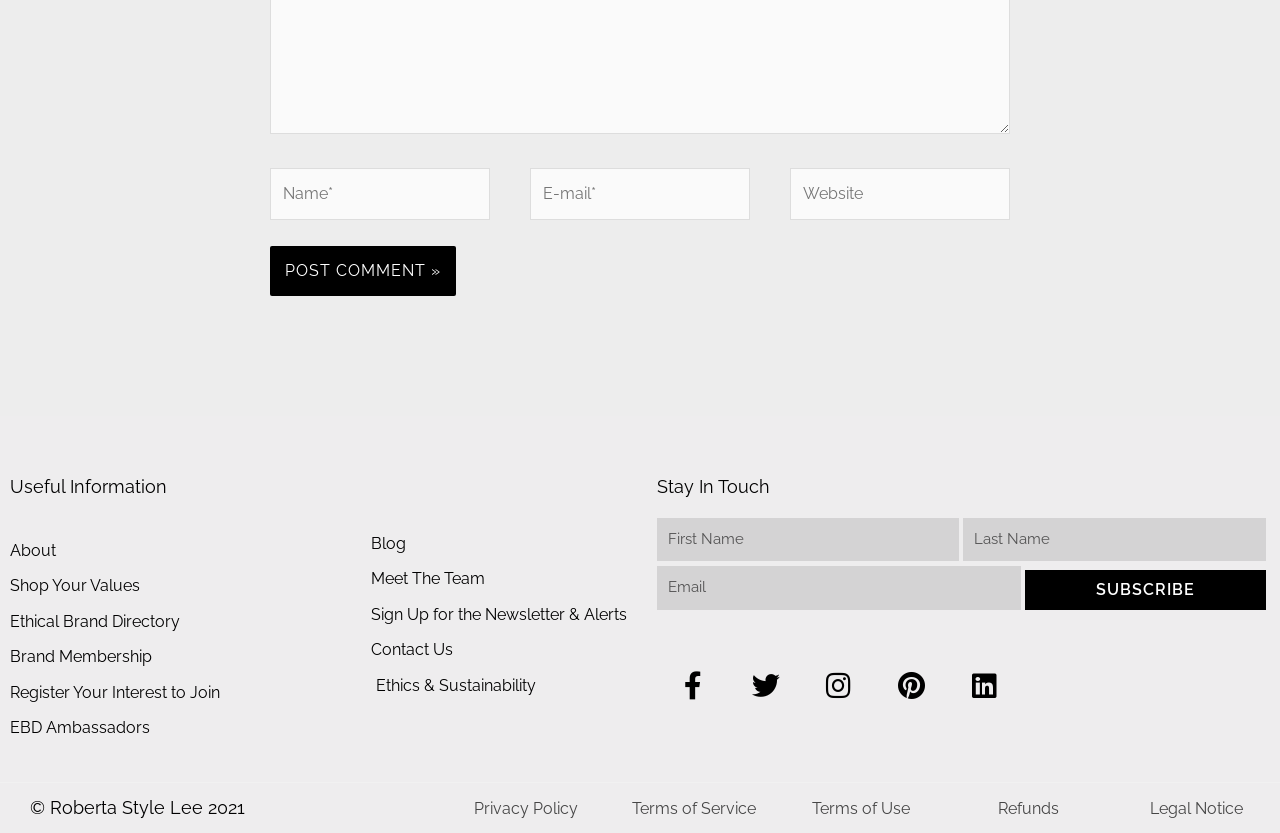Indicate the bounding box coordinates of the clickable region to achieve the following instruction: "Search for something."

None